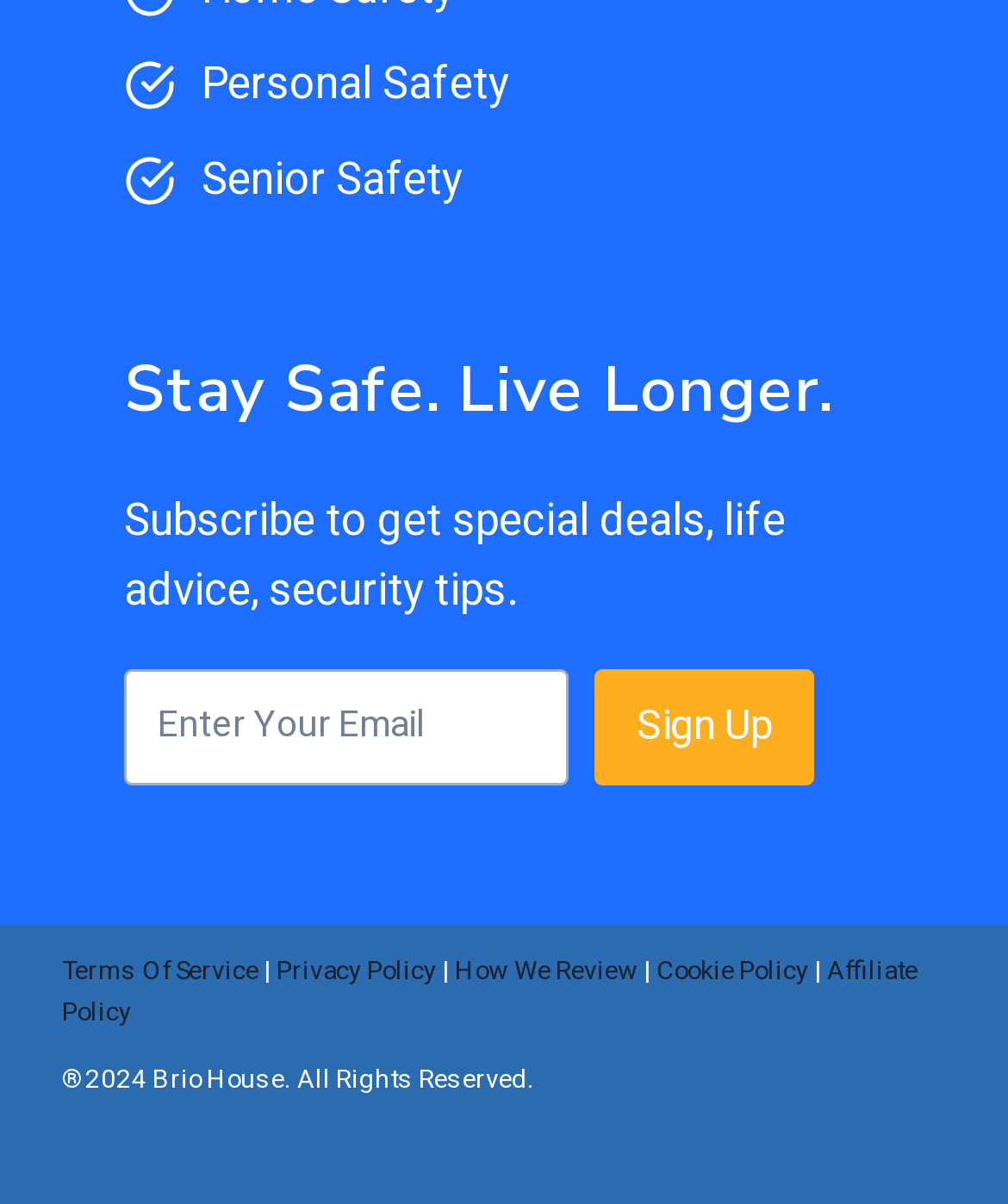Identify the bounding box coordinates of the section that should be clicked to achieve the task described: "Read Terms Of Service".

[0.062, 0.791, 0.256, 0.821]